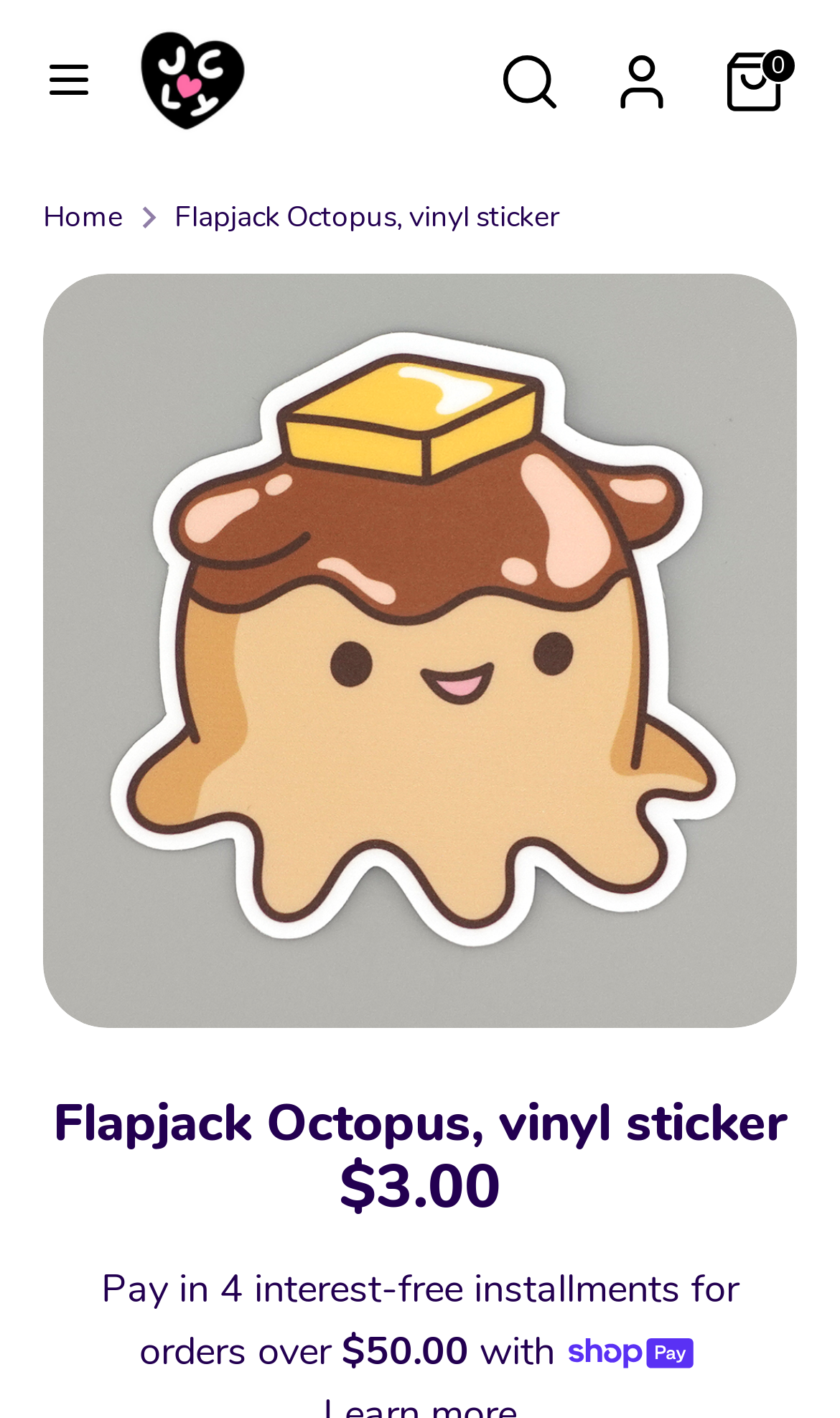From the screenshot, find the bounding box of the UI element matching this description: "parent_node: Shop aria-label="Open dropdown menu"". Supply the bounding box coordinates in the form [left, top, right, bottom], each a float between 0 and 1.

[0.772, 0.291, 0.949, 0.344]